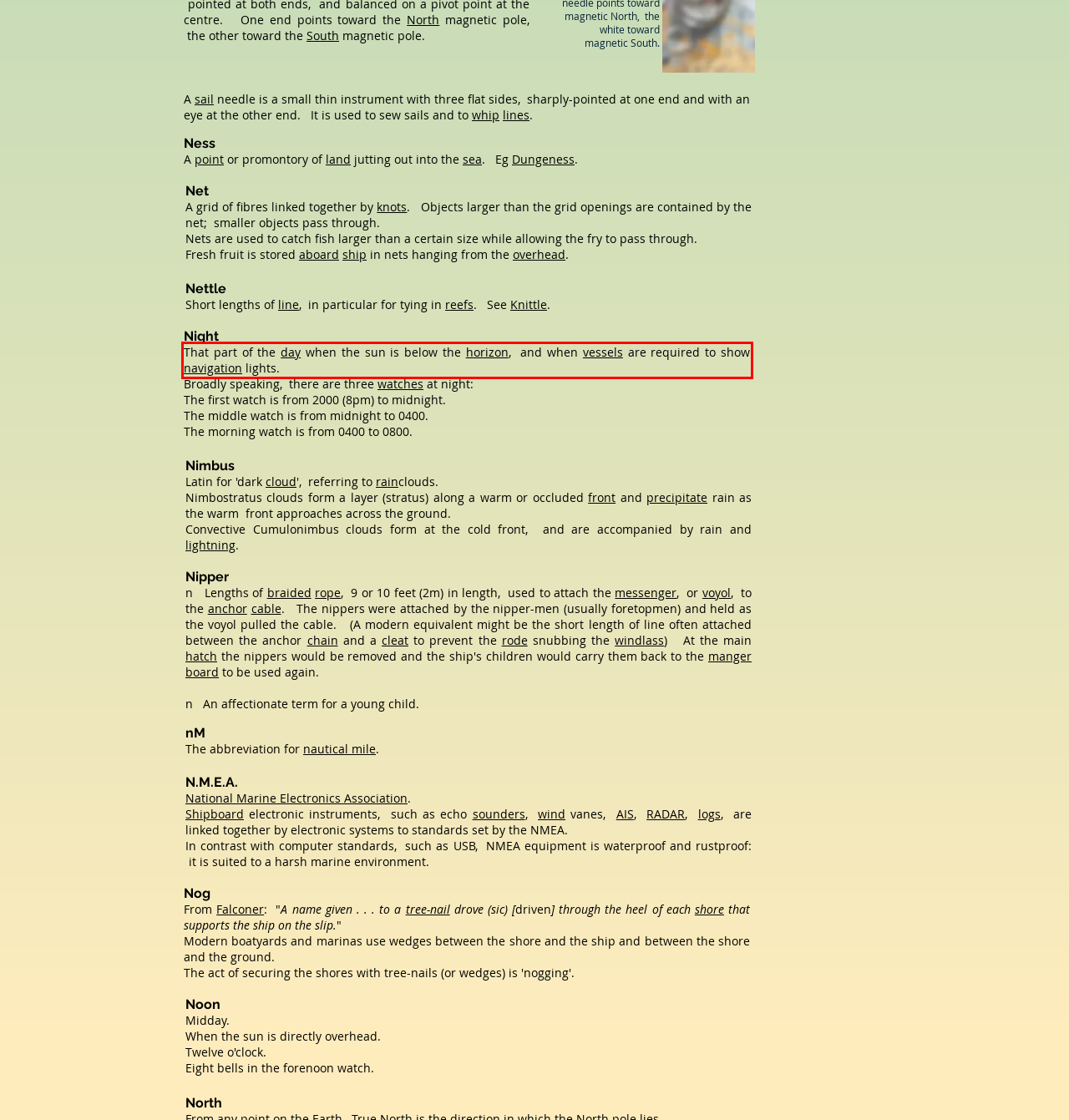Within the screenshot of the webpage, locate the red bounding box and use OCR to identify and provide the text content inside it.

That part of the day when the sun is below the horizon, and when vessels are required to show navigation lights.